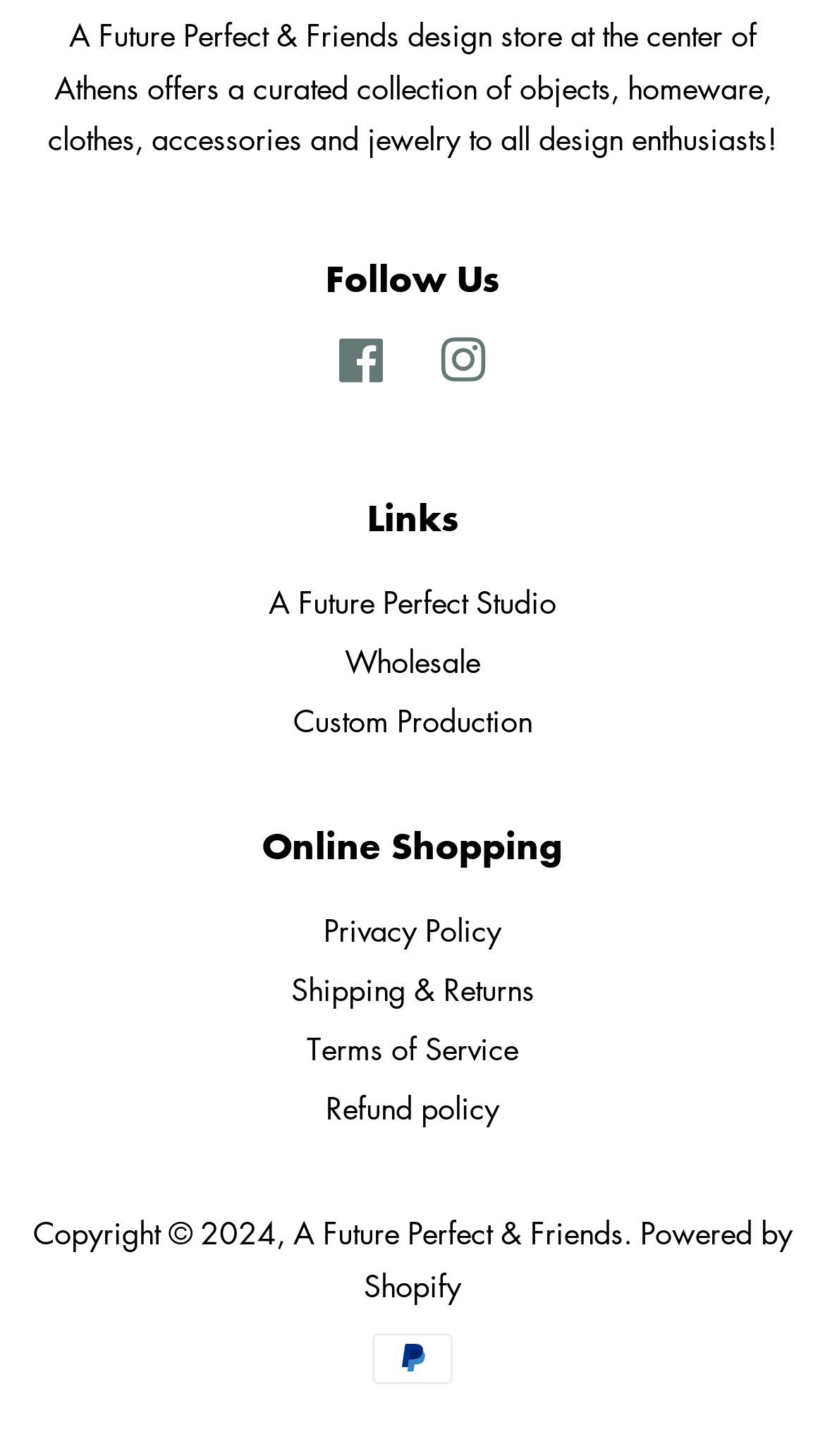Please find the bounding box coordinates for the clickable element needed to perform this instruction: "Check refund policy".

[0.395, 0.746, 0.605, 0.775]